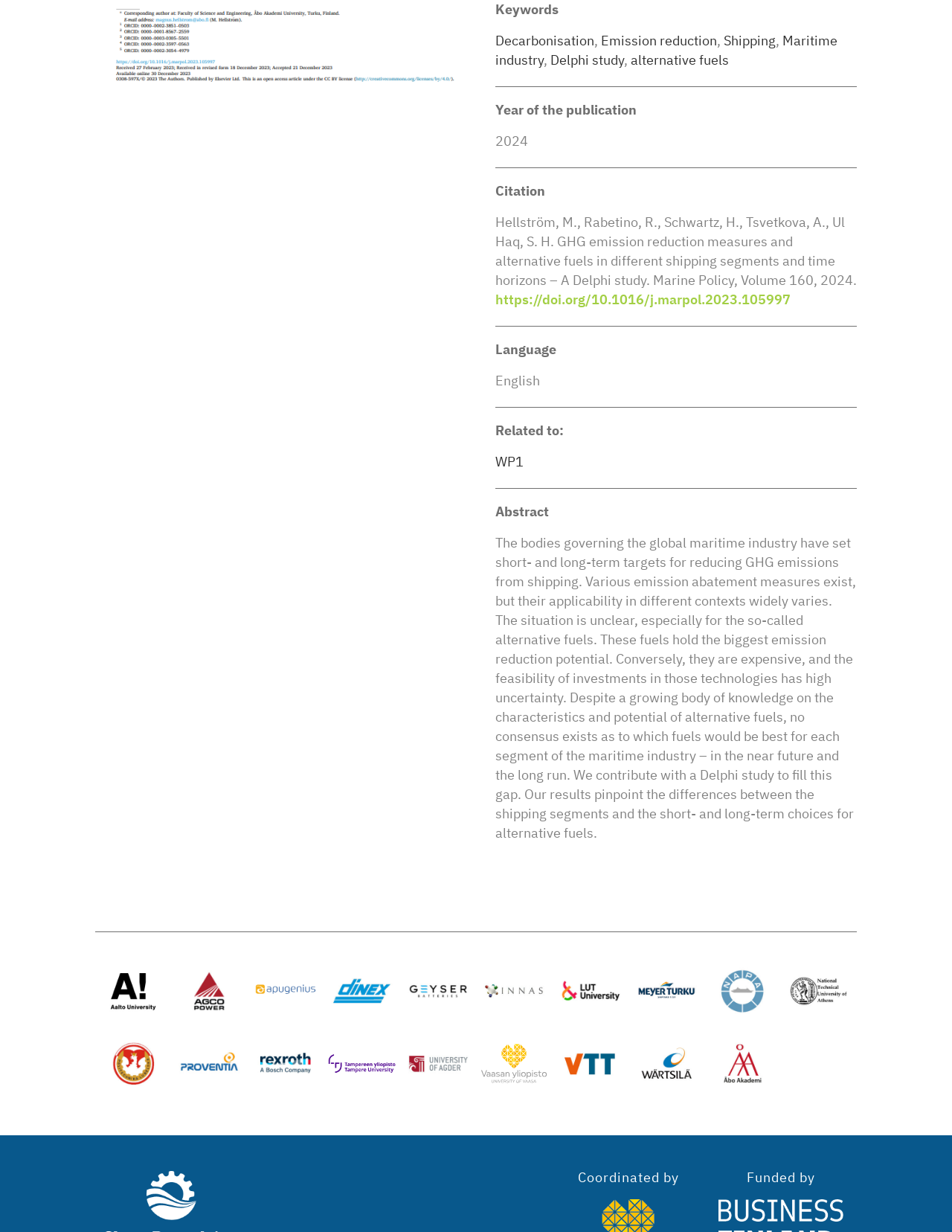Identify the bounding box for the UI element described as: "Contact Us". The coordinates should be four float numbers between 0 and 1, i.e., [left, top, right, bottom].

None